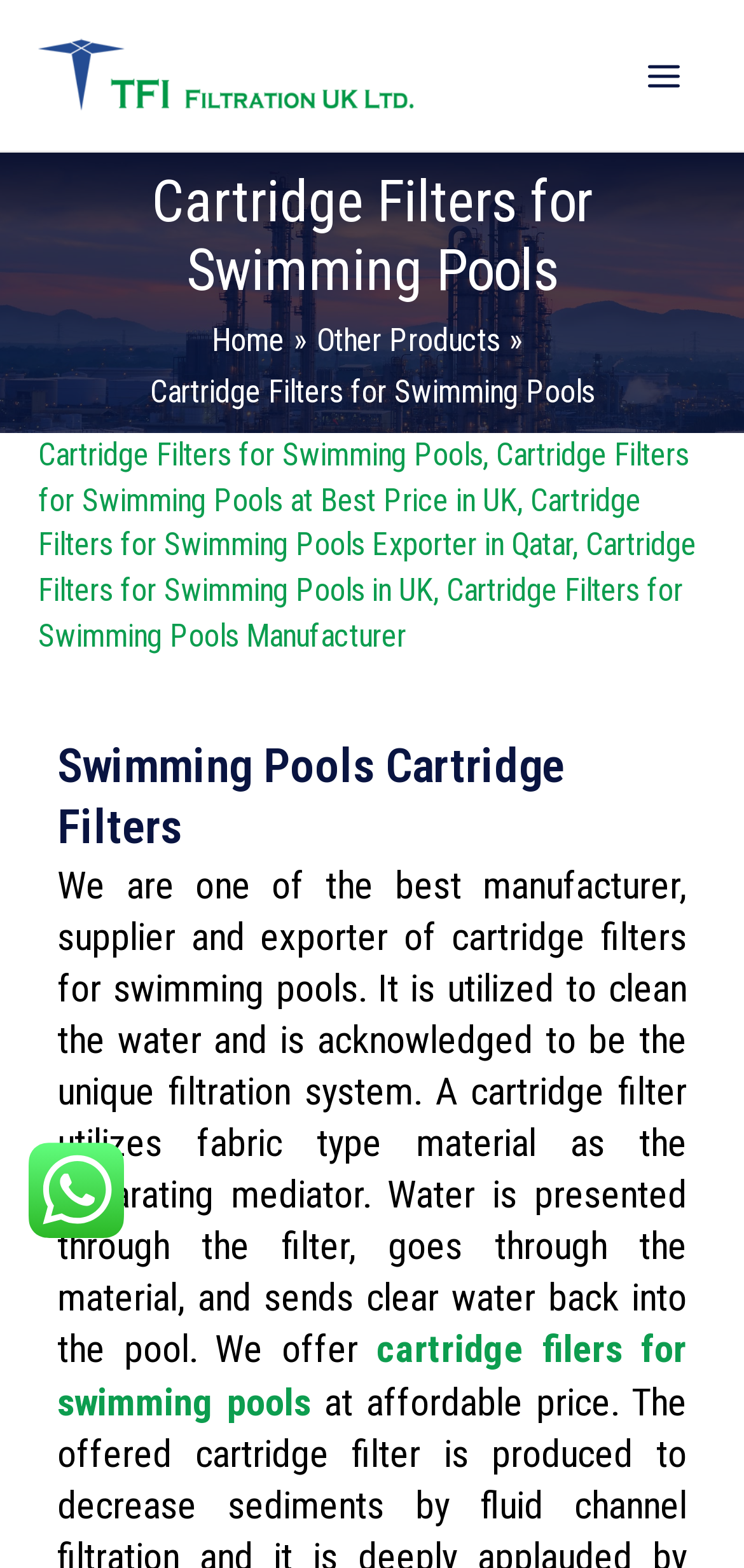Kindly provide the bounding box coordinates of the section you need to click on to fulfill the given instruction: "Read about cartridge filters for swimming pools manufacturer".

[0.051, 0.365, 0.918, 0.417]